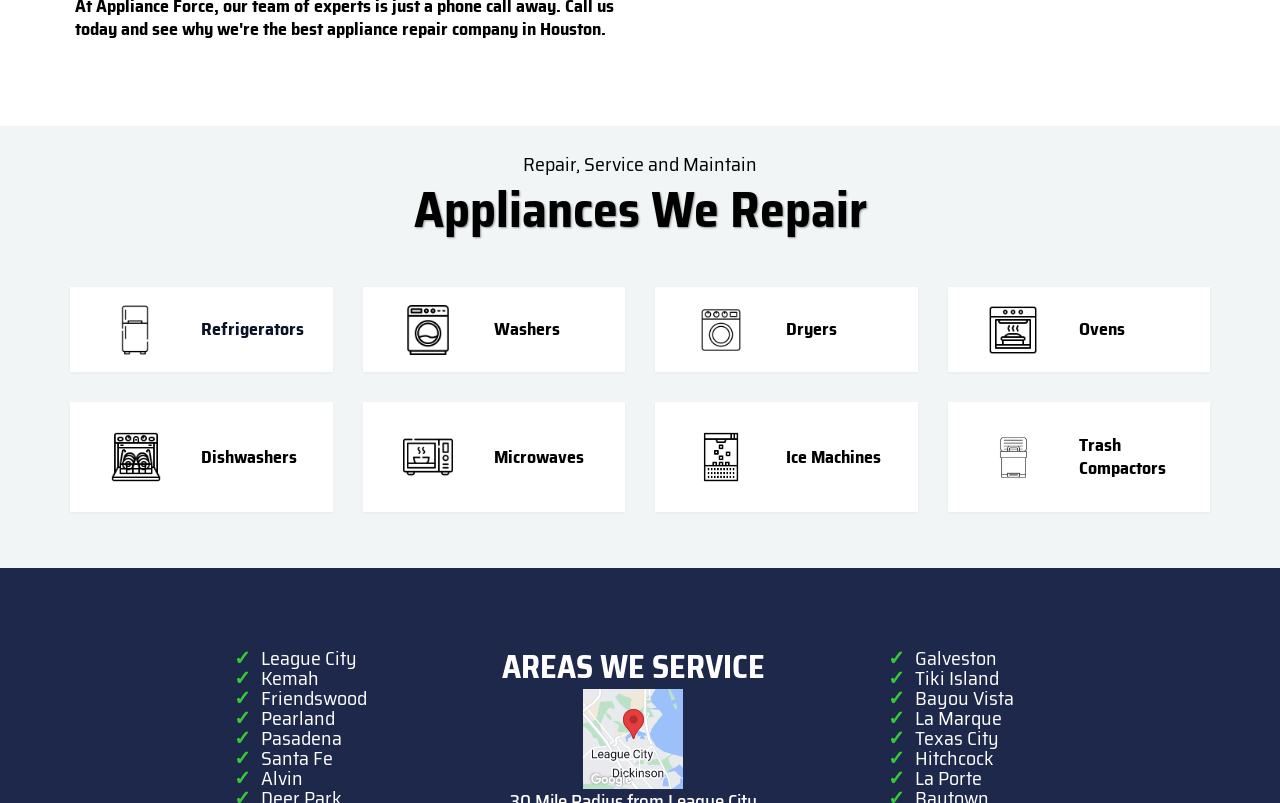Please specify the bounding box coordinates of the region to click in order to perform the following instruction: "Click on League City".

[0.204, 0.8, 0.279, 0.84]